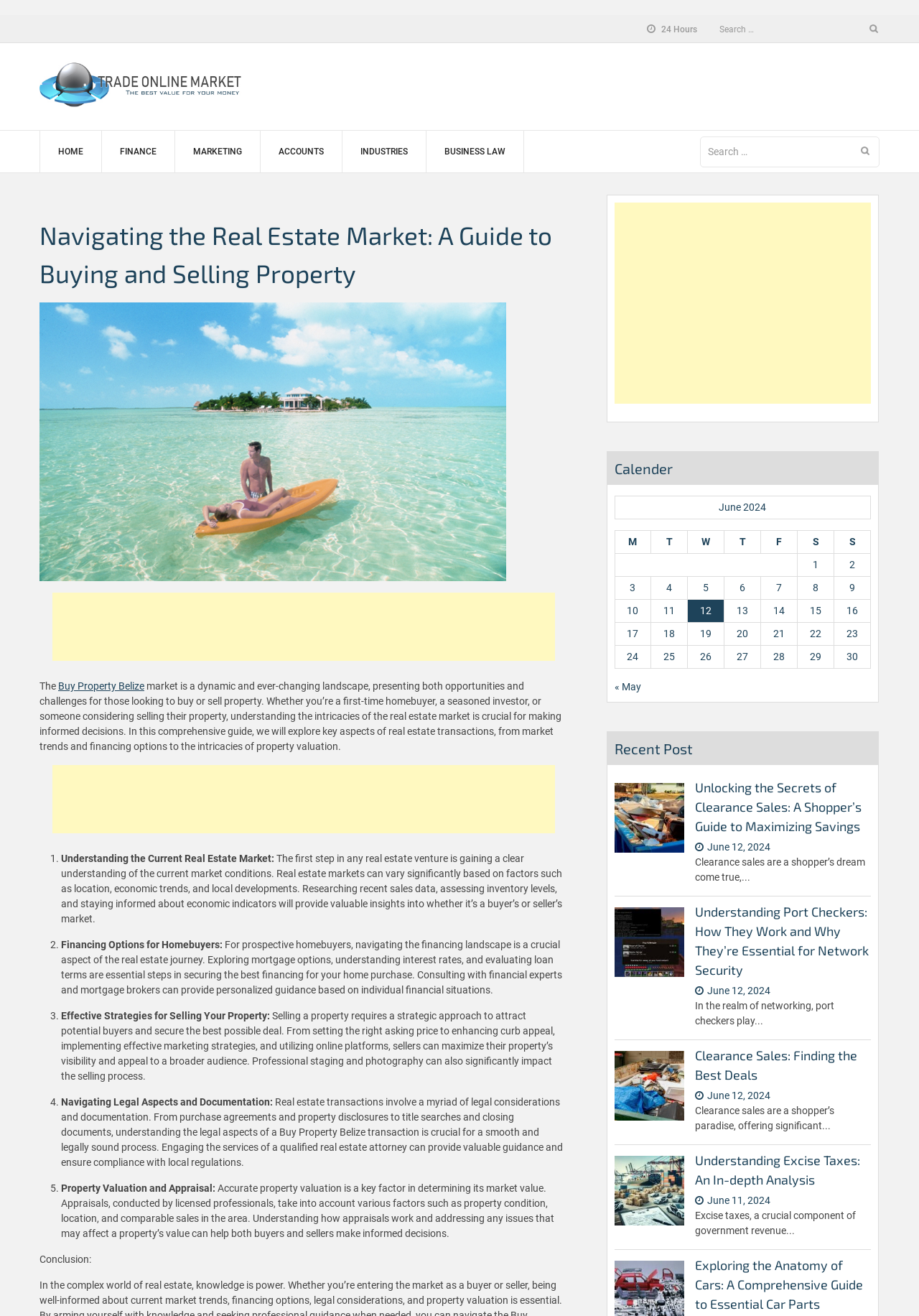Please determine the main heading text of this webpage.

Navigating the Real Estate Market: A Guide to Buying and Selling Property